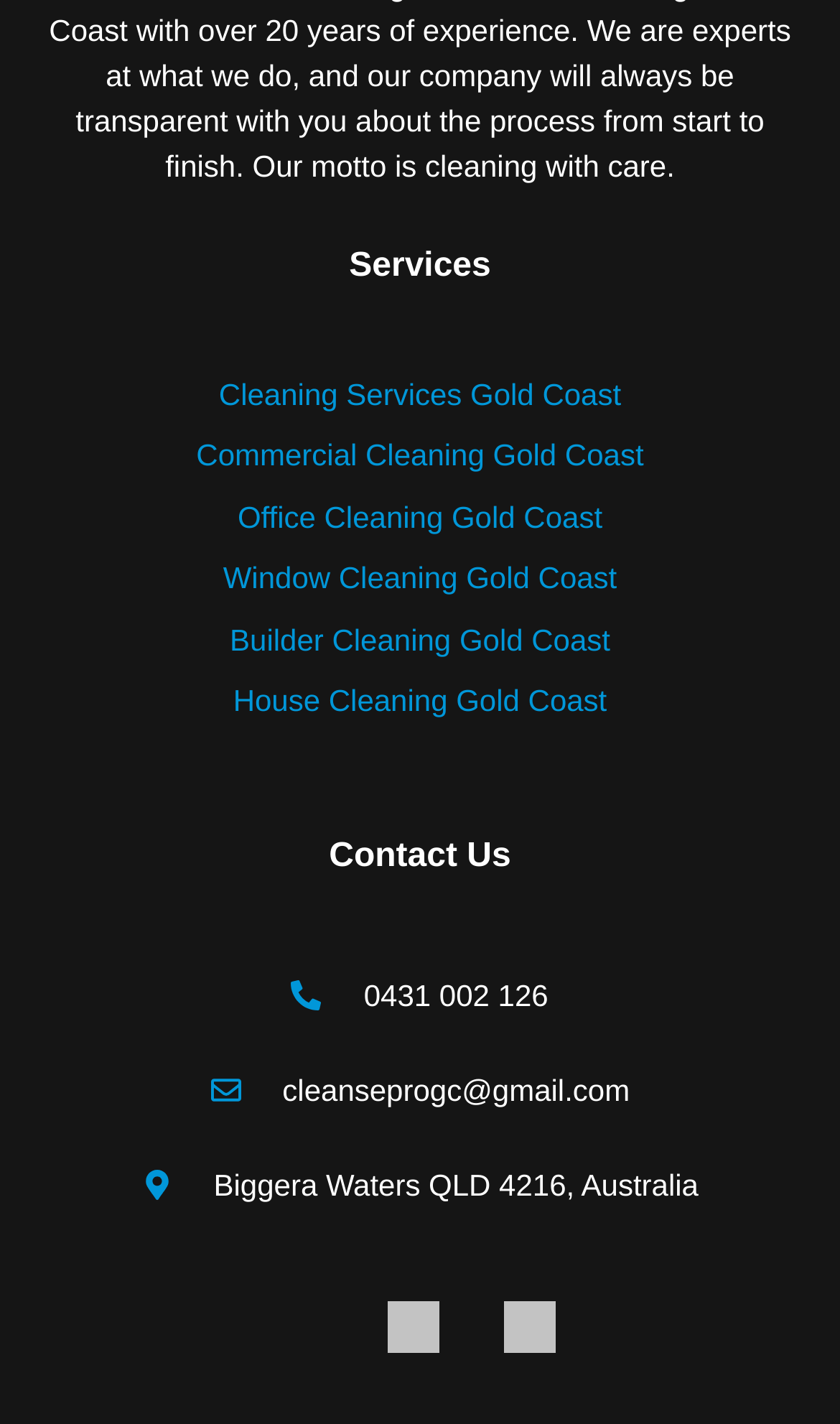Pinpoint the bounding box coordinates for the area that should be clicked to perform the following instruction: "Get office cleaning services".

[0.283, 0.351, 0.717, 0.375]